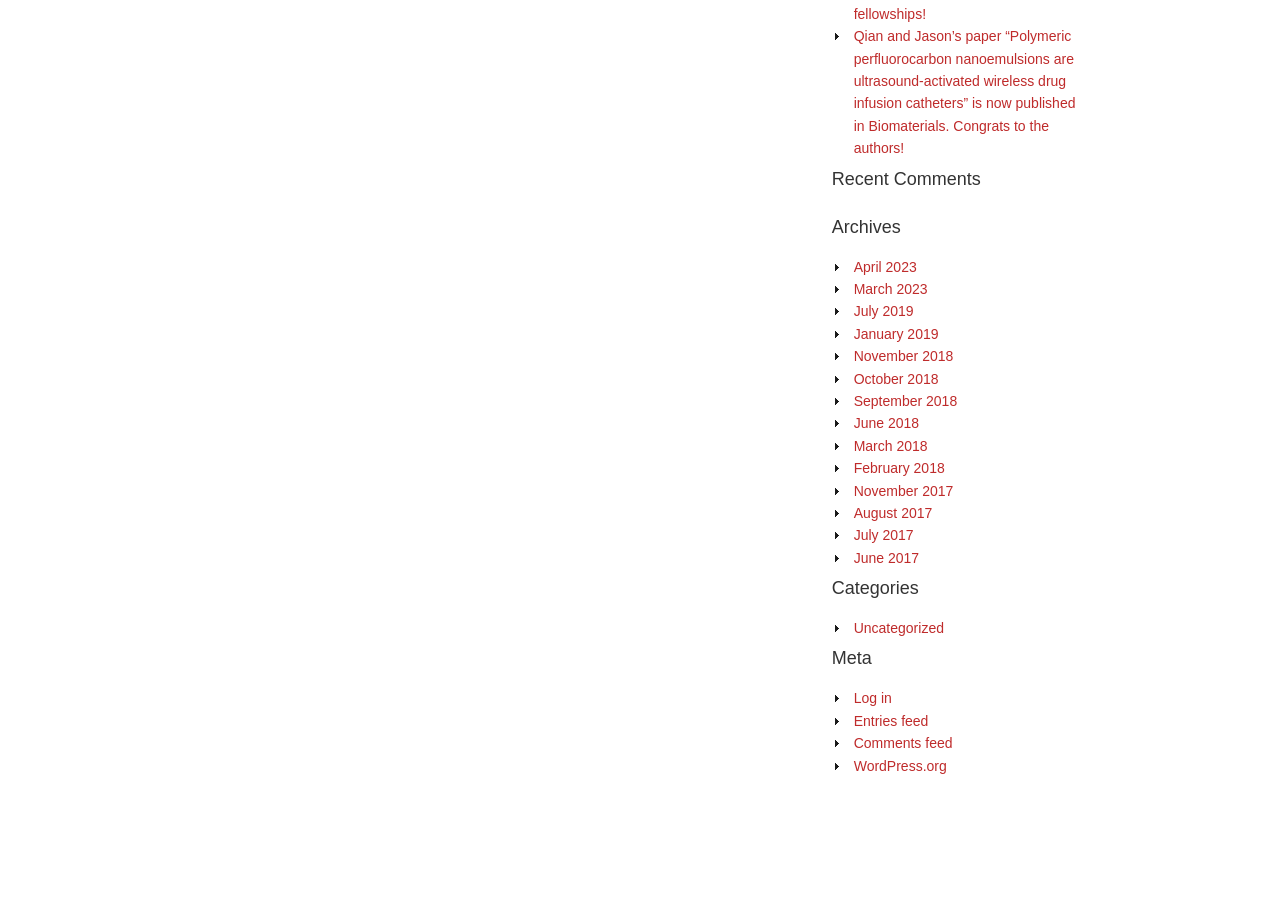Identify the bounding box coordinates for the UI element described as follows: Comments feed. Use the format (top-left x, top-left y, bottom-right x, bottom-right y) and ensure all values are floating point numbers between 0 and 1.

[0.667, 0.811, 0.744, 0.828]